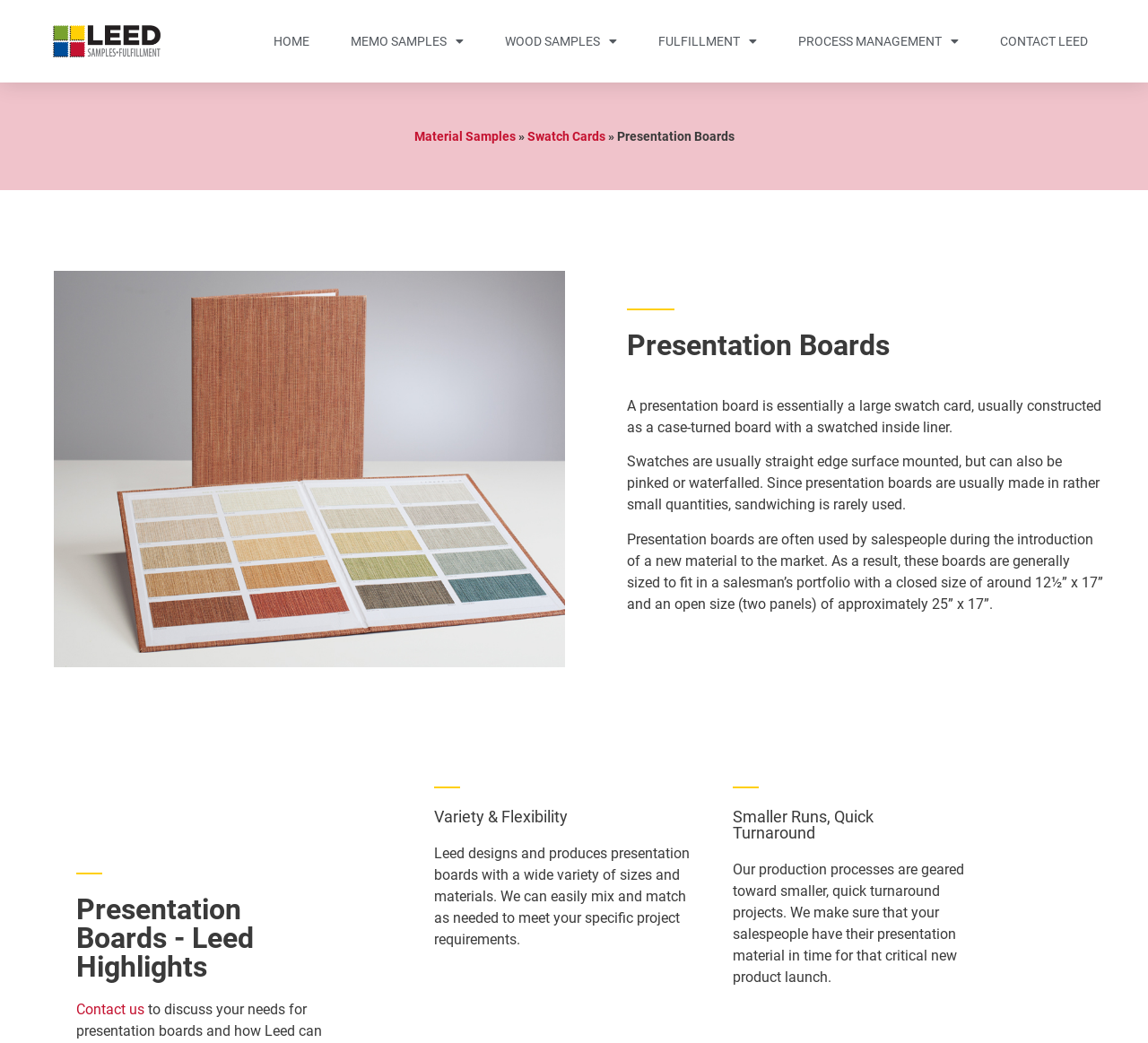Determine the bounding box coordinates of the clickable area required to perform the following instruction: "Learn about Presentation Boards". The coordinates should be represented as four float numbers between 0 and 1: [left, top, right, bottom].

[0.546, 0.317, 0.961, 0.345]